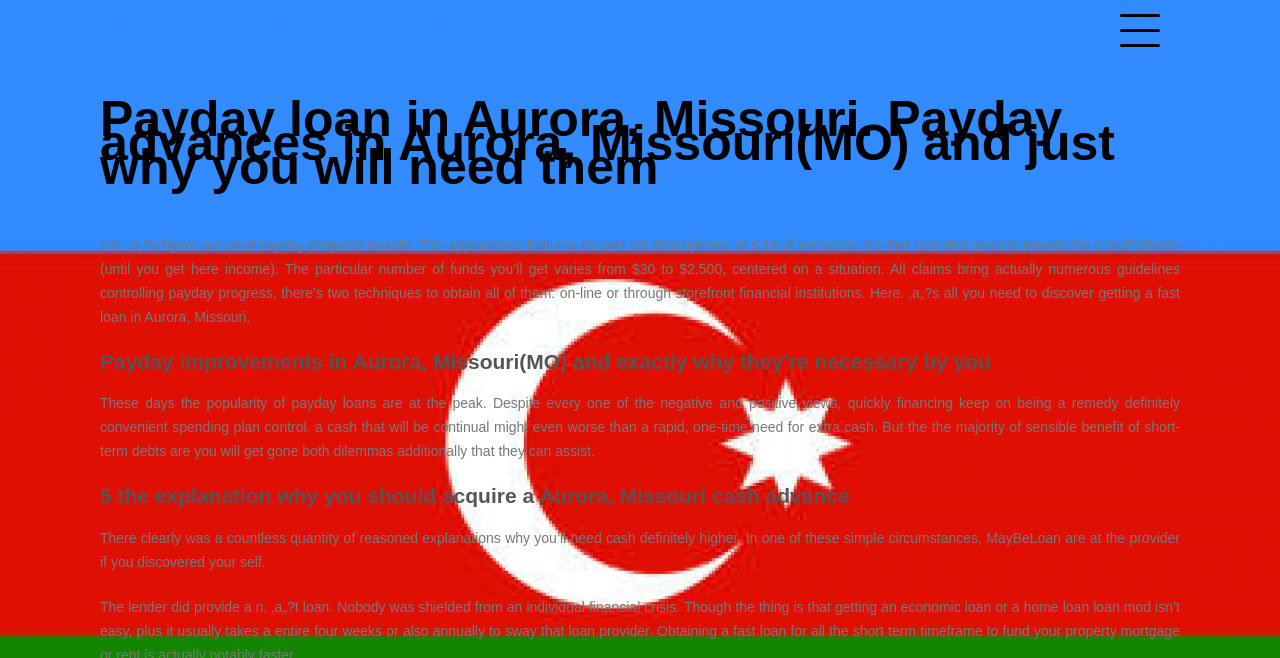How many reasons are provided for getting a payday loan in Aurora, Missouri?
Refer to the image and respond with a one-word or short-phrase answer.

5 reasons